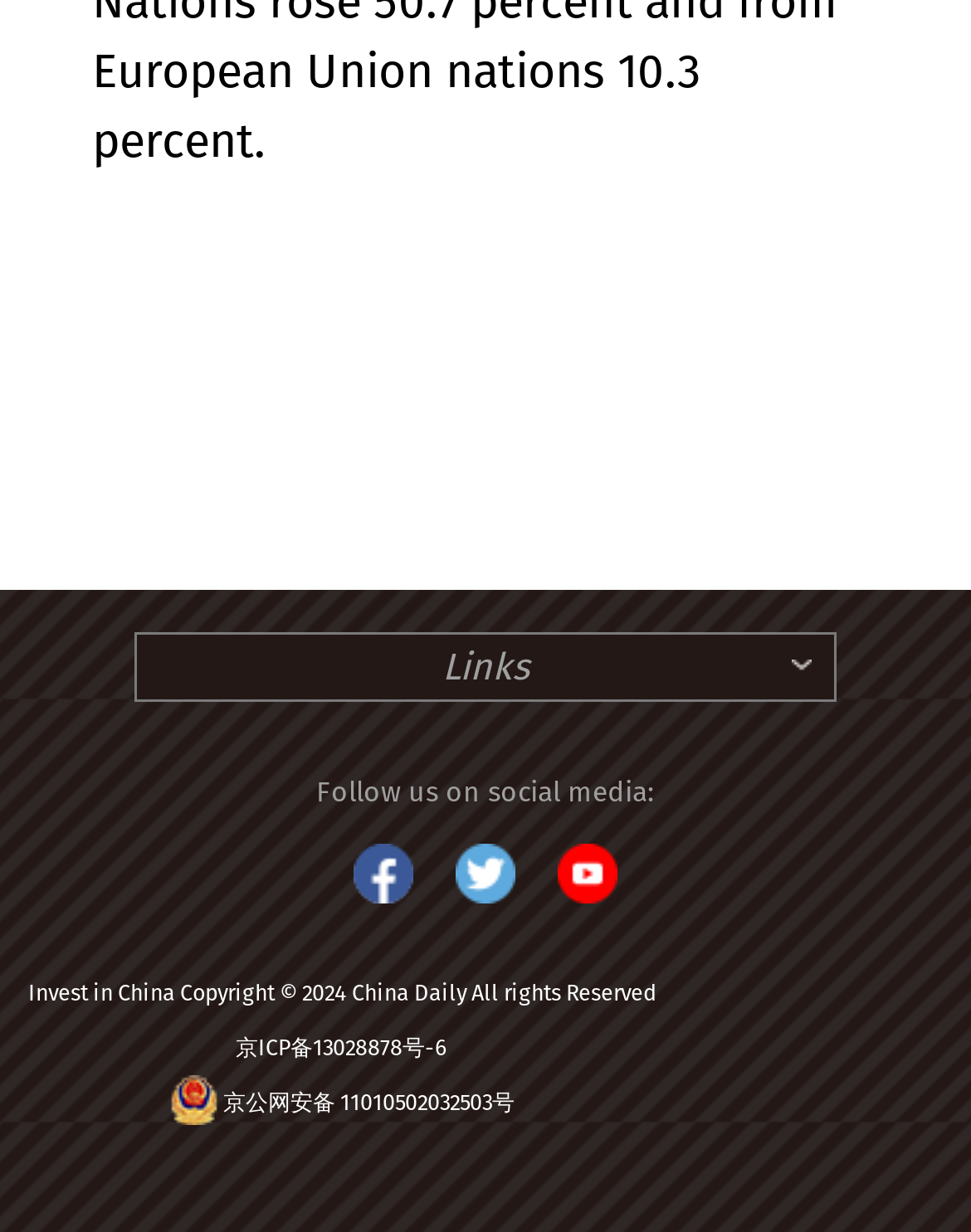Answer this question in one word or a short phrase: What is the name of the Chinese government agency?

京公网安